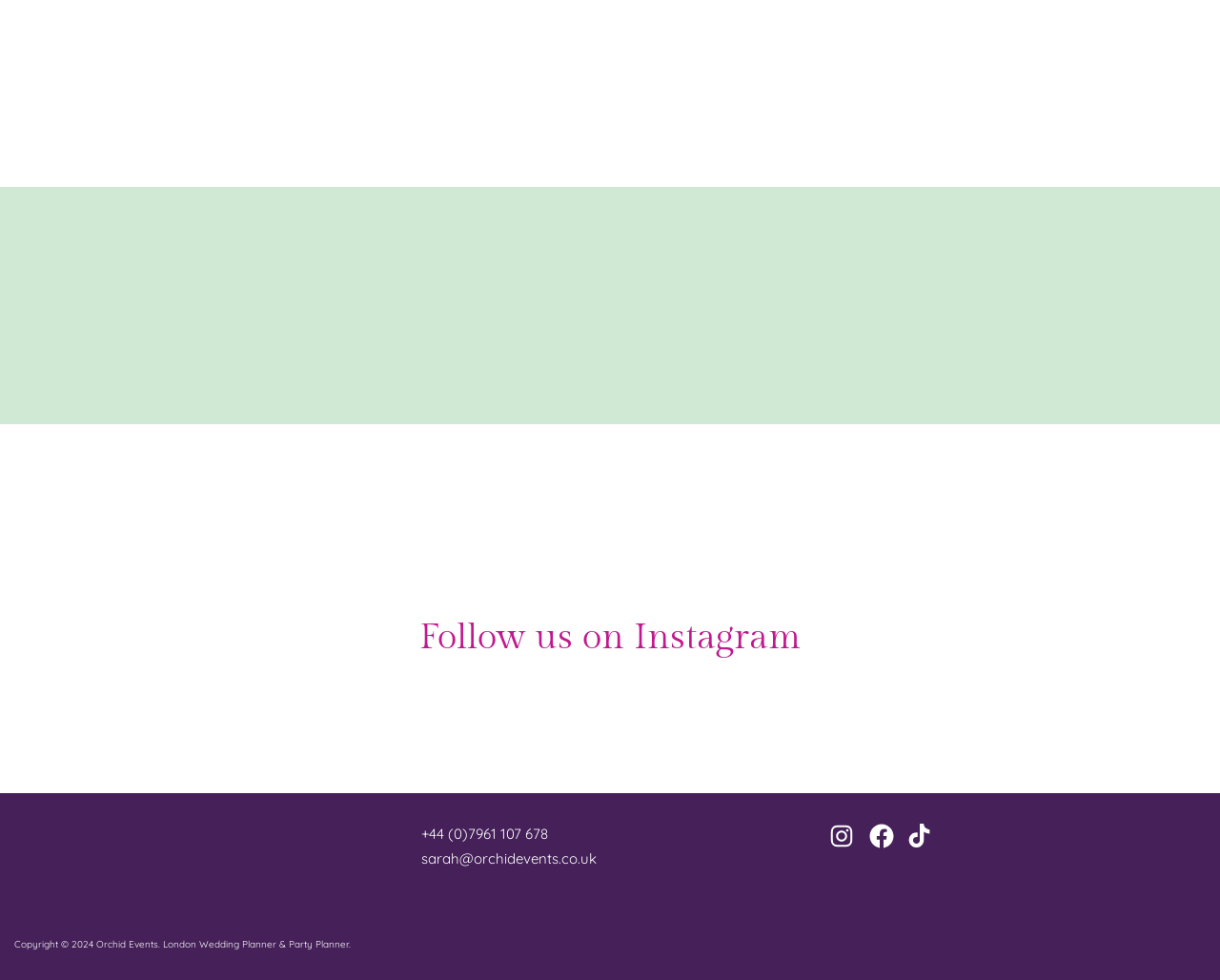Locate the bounding box coordinates of the clickable area needed to fulfill the instruction: "Call the phone number".

[0.345, 0.841, 0.449, 0.86]